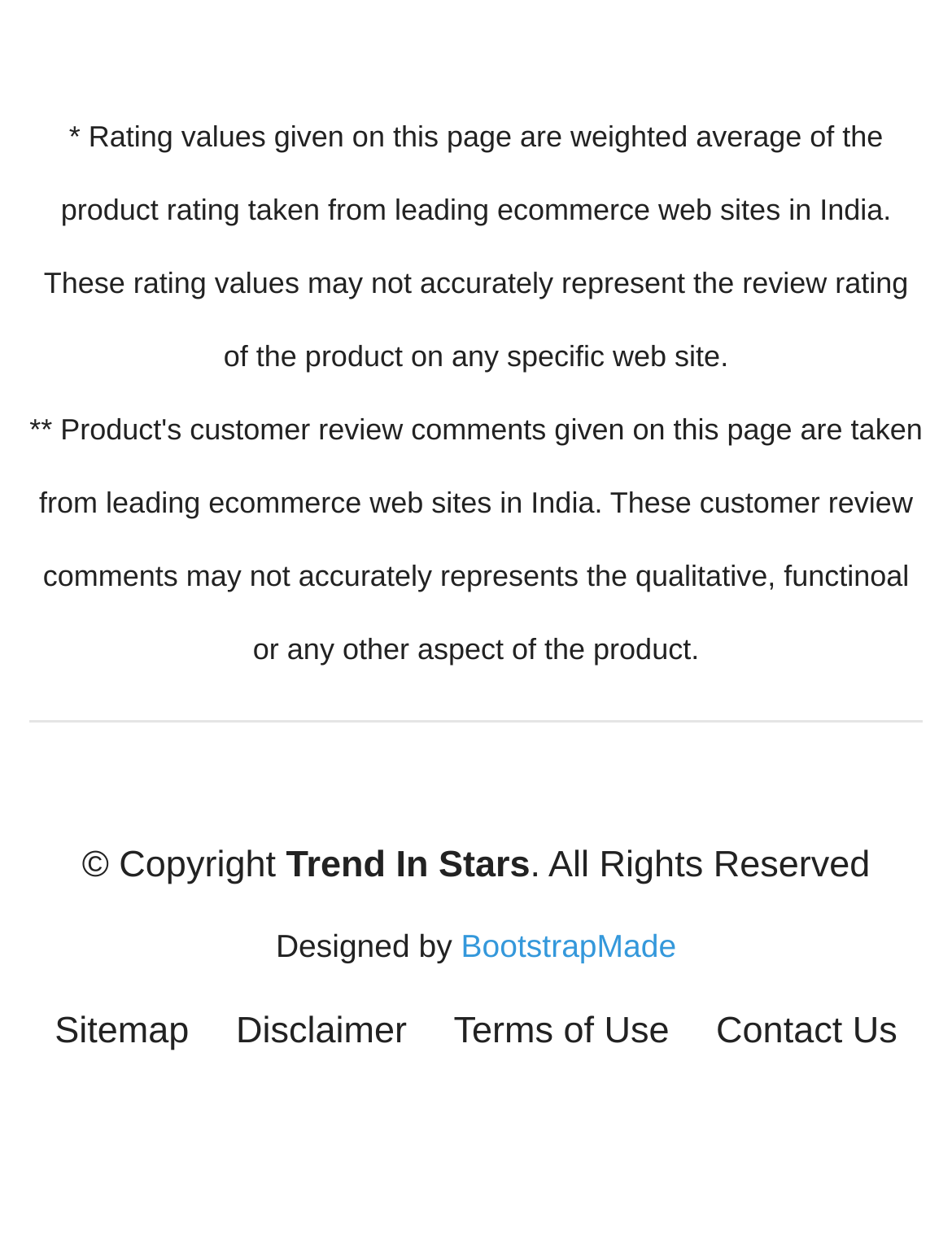Who designed the website?
Look at the webpage screenshot and answer the question with a detailed explanation.

The website was designed by BootstrapMade, as indicated by the link element at the bottom of the page.